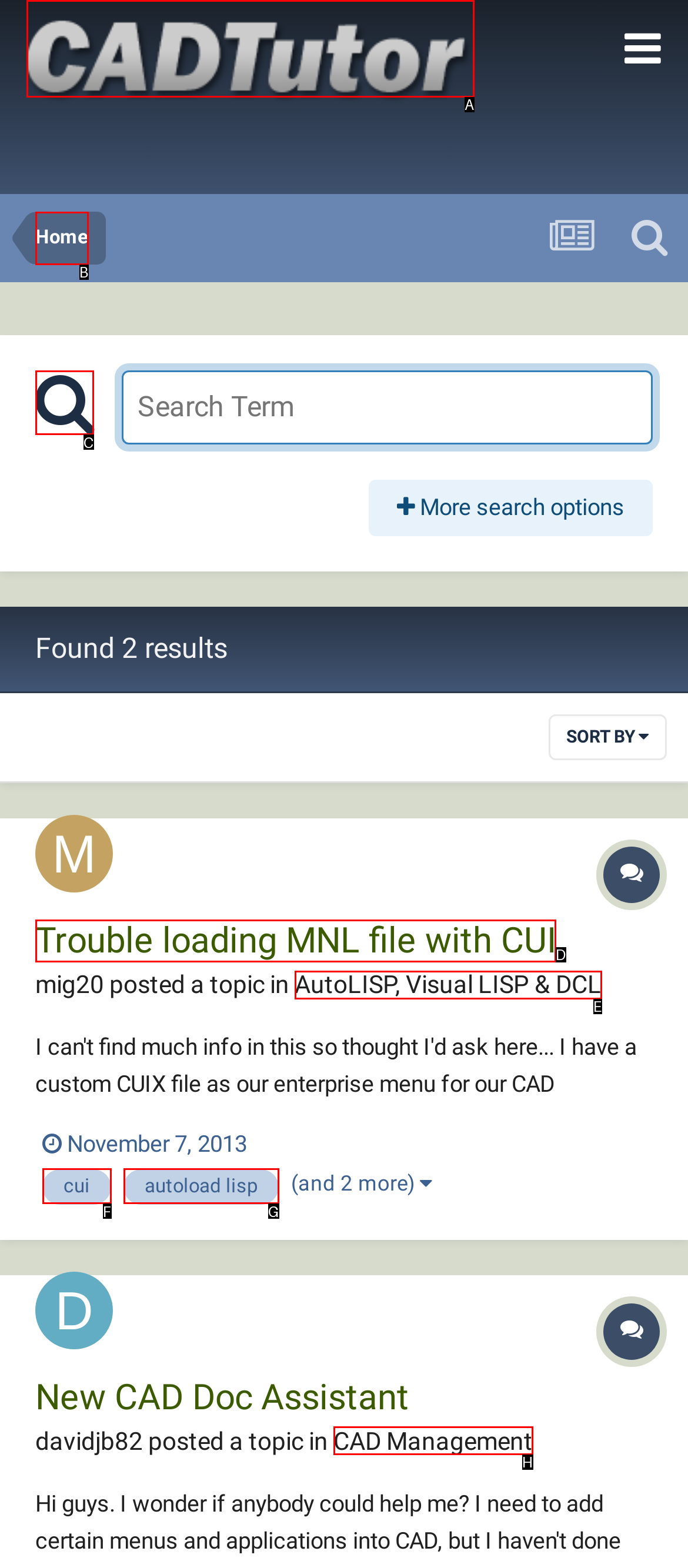Refer to the element description: AutoLISP, Visual LISP & DCL and identify the matching HTML element. State your answer with the appropriate letter.

E